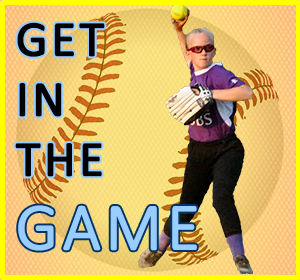What is the purpose of the graphic?
Using the visual information from the image, give a one-word or short-phrase answer.

Motivational call to action